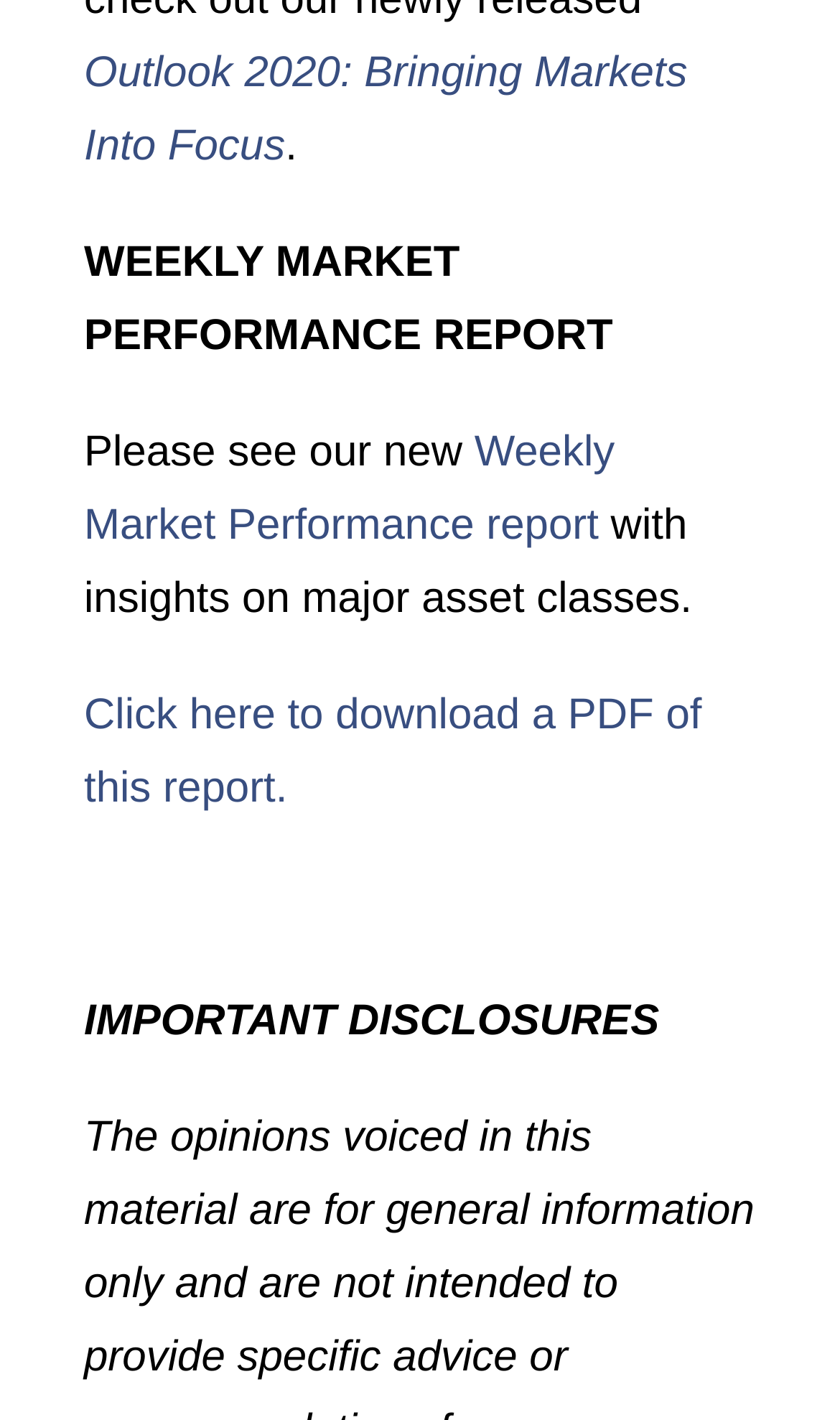Can you give a comprehensive explanation to the question given the content of the image?
How many links are available on the page?

There are three link elements on the page, which can be identified by their element types. The first link is 'Outlook 2020: Bringing Markets Into Focus', the second is 'Weekly Market Performance report', and the third is 'Click here to download a PDF of this report'. These links are located at different positions on the page, with their respective bounding box coordinates.